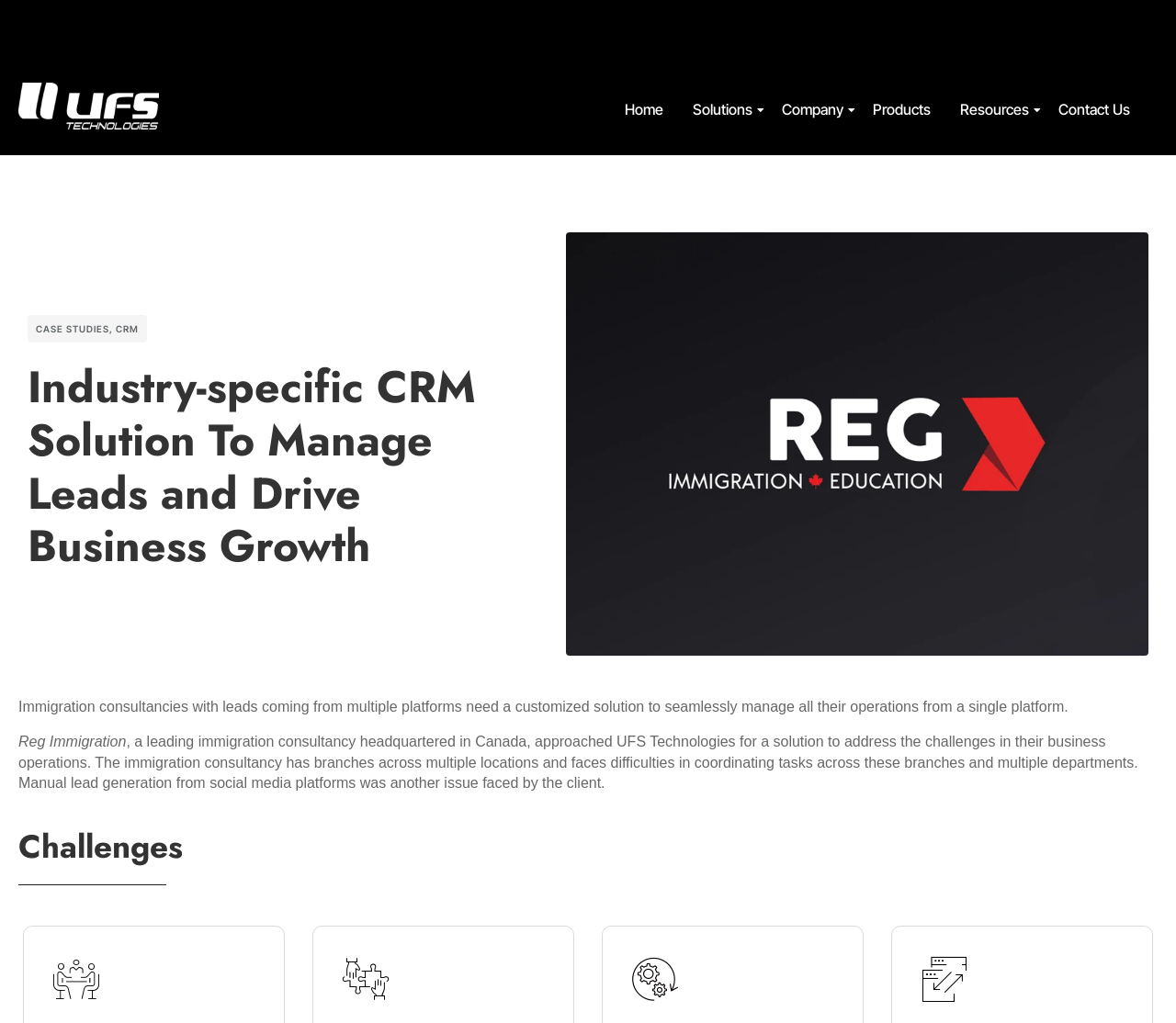Find the bounding box coordinates of the element I should click to carry out the following instruction: "Click the '关于我们' button".

None